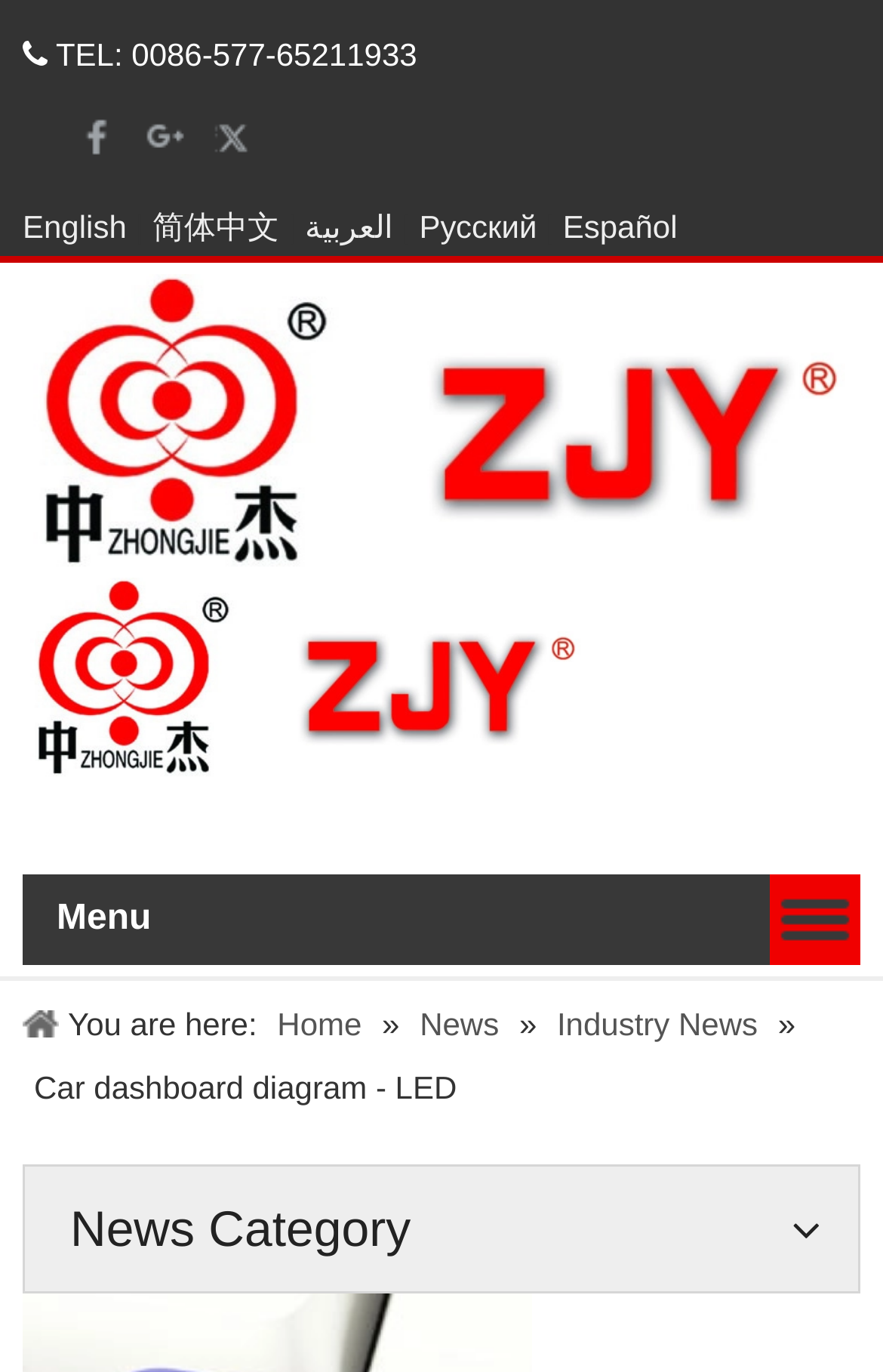Identify the bounding box for the UI element that is described as follows: "aria-label="zhongjielogo-2"".

[0.026, 0.509, 0.668, 0.659]